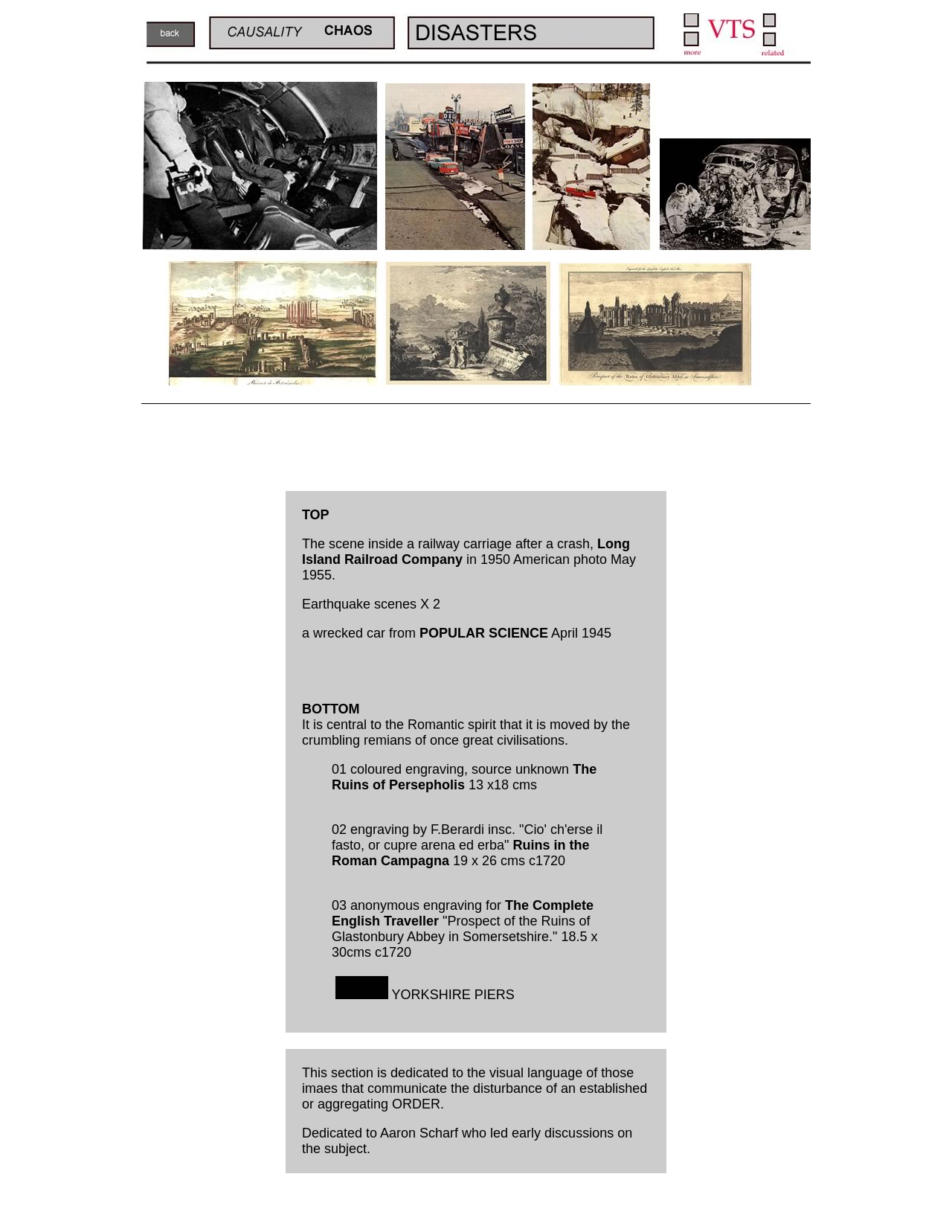Determine the bounding box coordinates of the clickable element necessary to fulfill the instruction: "View the ruins of Persepholis". Provide the coordinates as four float numbers within the 0 to 1 range, i.e., [left, top, right, bottom].

[0.352, 0.792, 0.408, 0.811]